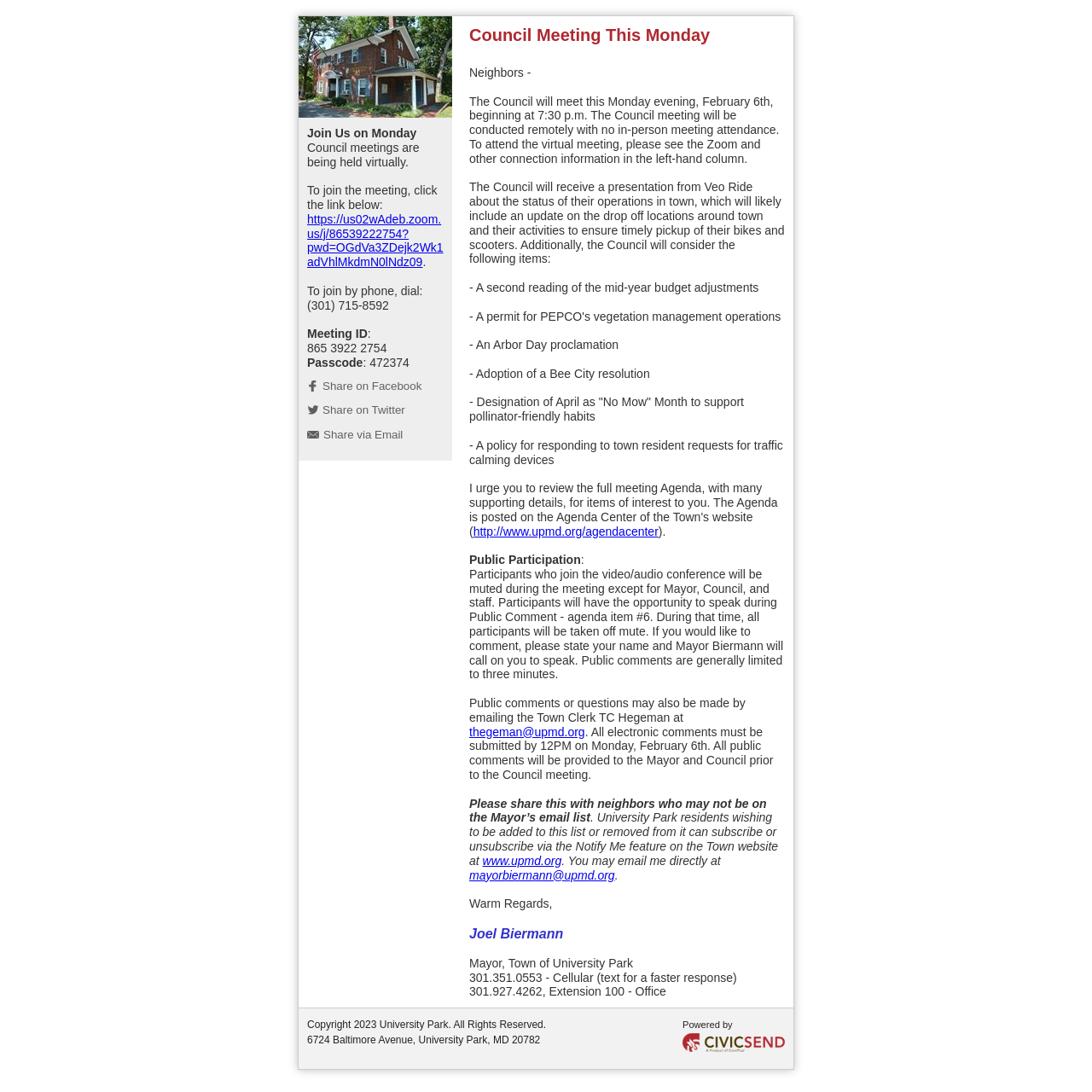Find the bounding box coordinates for the HTML element described in this sentence: "Share on Facebook". Provide the coordinates as four float numbers between 0 and 1, in the format [left, top, right, bottom].

[0.281, 0.347, 0.386, 0.359]